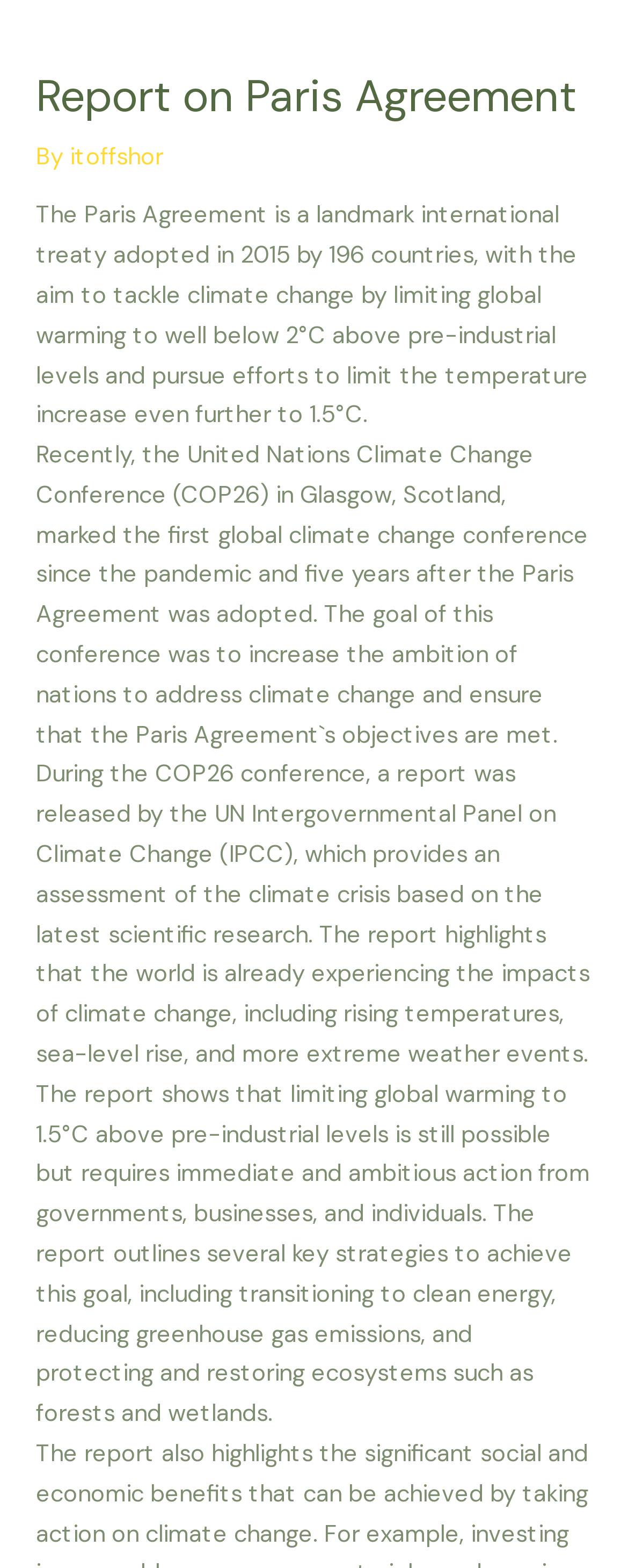Respond to the question below with a single word or phrase:
What is the goal of the COP26 conference?

Increase ambition to address climate change